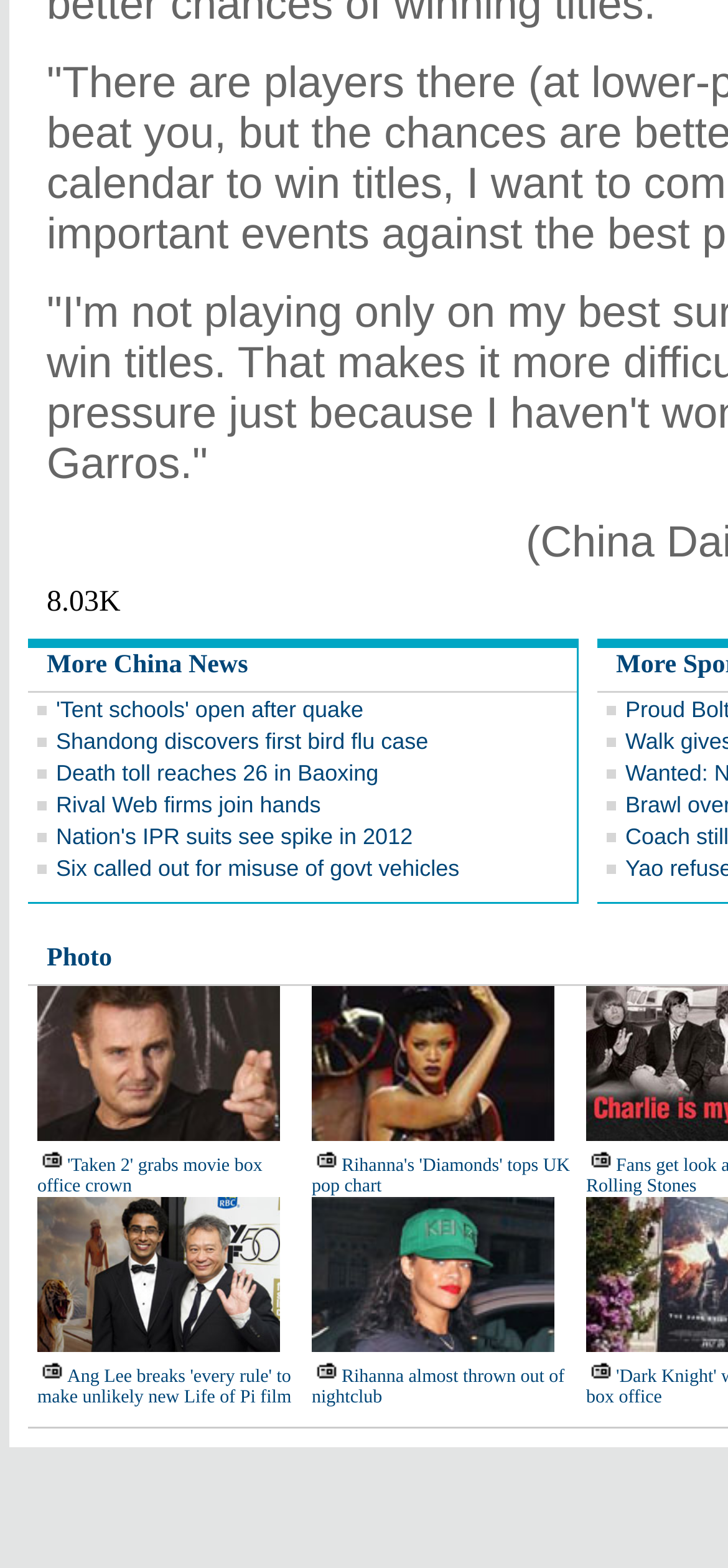Please find the bounding box coordinates of the clickable region needed to complete the following instruction: "Read Ang Lee breaks 'every rule' to make unlikely new Life of Pi film article". The bounding box coordinates must consist of four float numbers between 0 and 1, i.e., [left, top, right, bottom].

[0.051, 0.872, 0.4, 0.898]